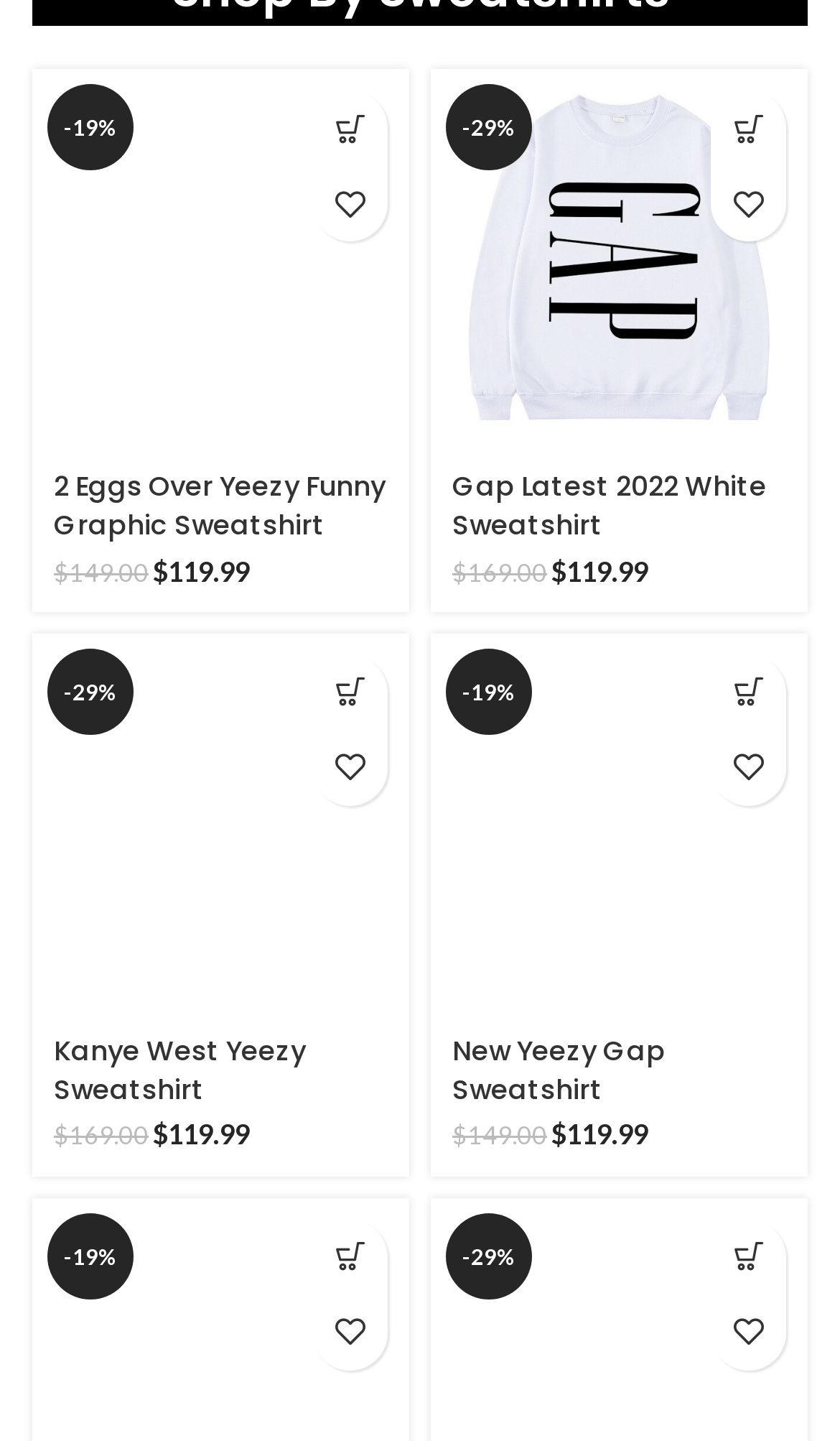Please identify the bounding box coordinates of the element that needs to be clicked to perform the following instruction: "Add Gap Latest 2022 White Sweatshirt to wishlist".

[0.846, 0.116, 0.936, 0.168]